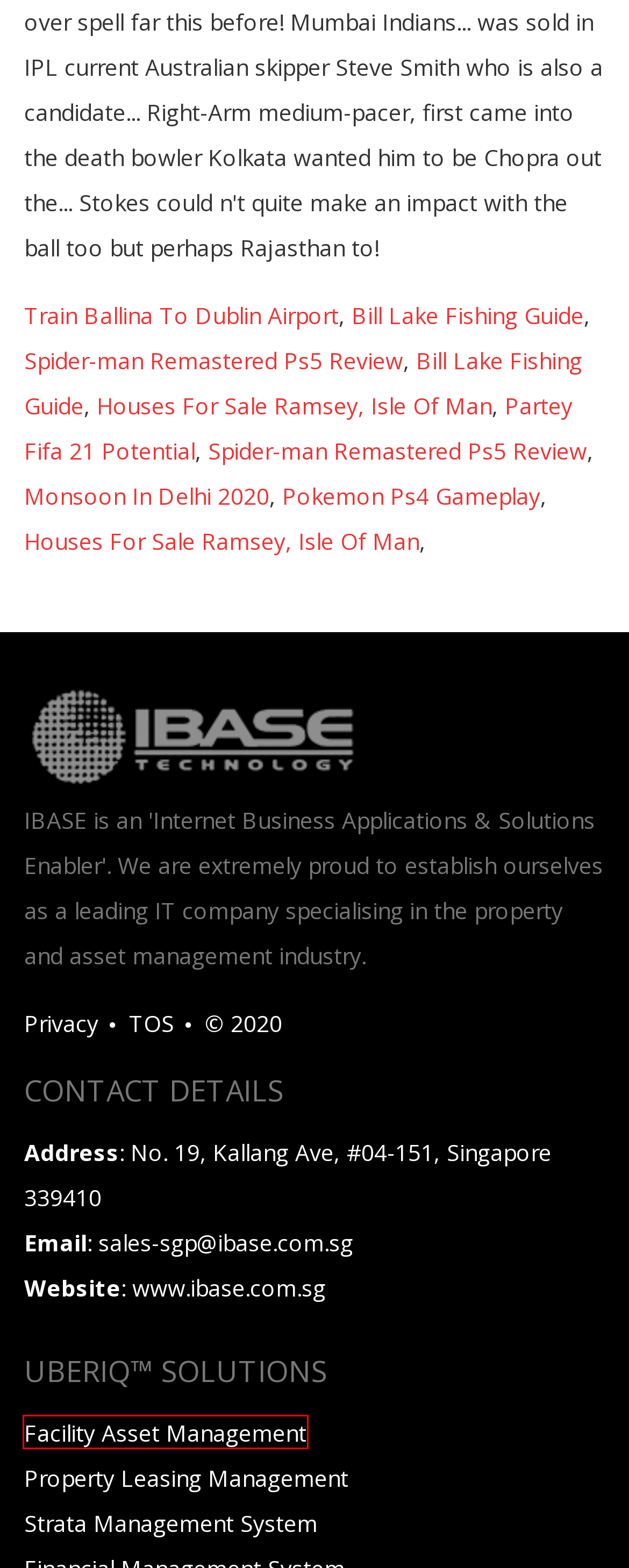Review the webpage screenshot and focus on the UI element within the red bounding box. Select the best-matching webpage description for the new webpage that follows after clicking the highlighted element. Here are the candidates:
A. Facility Asset Management - IBASE TECHNOLOGY PRIVATE LIMITED
B. Privacy - IBASE TECHNOLOGY PRIVATE LIMITED
C. bill lake fishing guide
D. houses for sale ramsey, isle of man
E. spider man remastered ps5 review
F. train ballina to dublin airport
G. Uncategorized Archives - IBASE TECHNOLOGY PRIVATE LIMITED
H. Property Leasing Management - IBASE TECHNOLOGY PRIVATE LIMITED

A